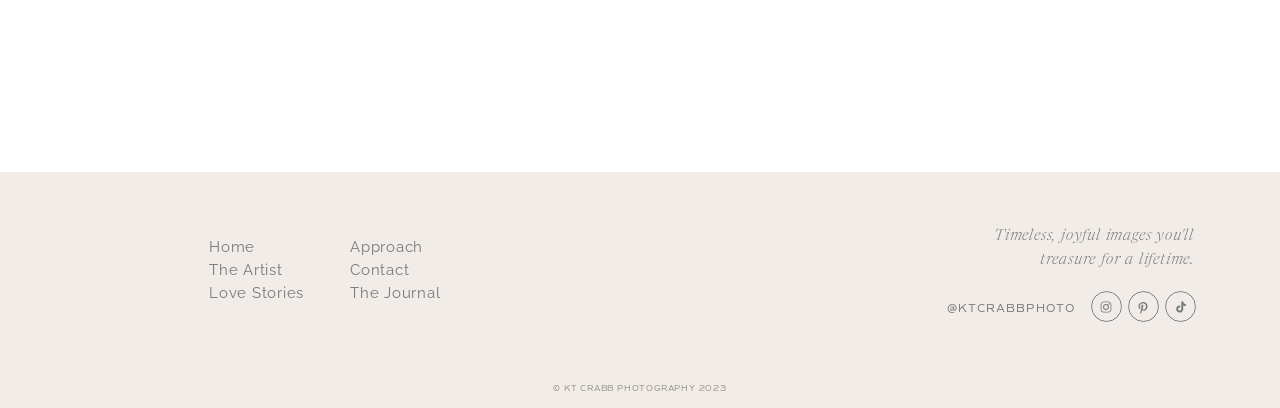Find the bounding box coordinates of the element's region that should be clicked in order to follow the given instruction: "View the home page". The coordinates should consist of four float numbers between 0 and 1, i.e., [left, top, right, bottom].

[0.163, 0.569, 0.252, 0.613]